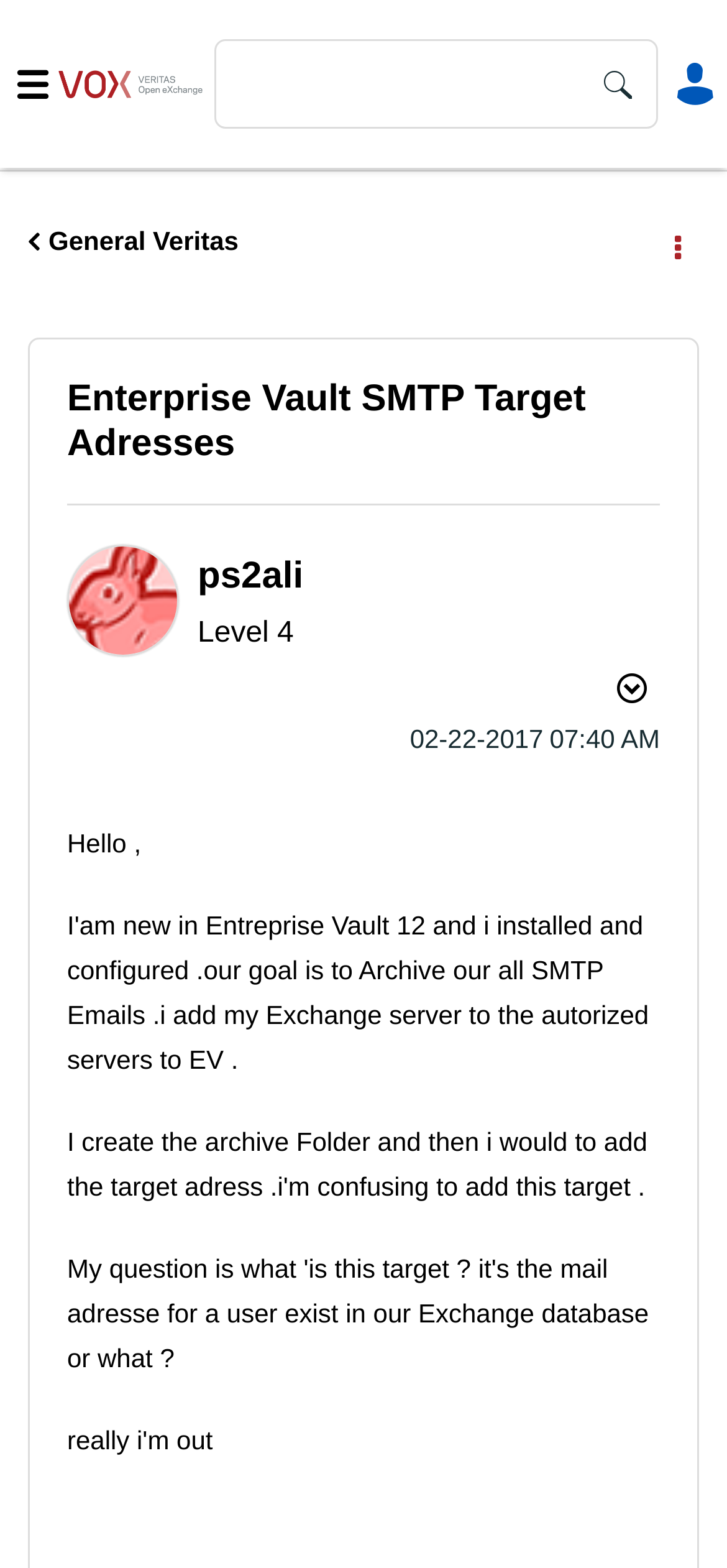Please find the bounding box coordinates of the section that needs to be clicked to achieve this instruction: "Show Enterprise Vault SMTP Target Adresses post option menu".

[0.821, 0.421, 0.908, 0.456]